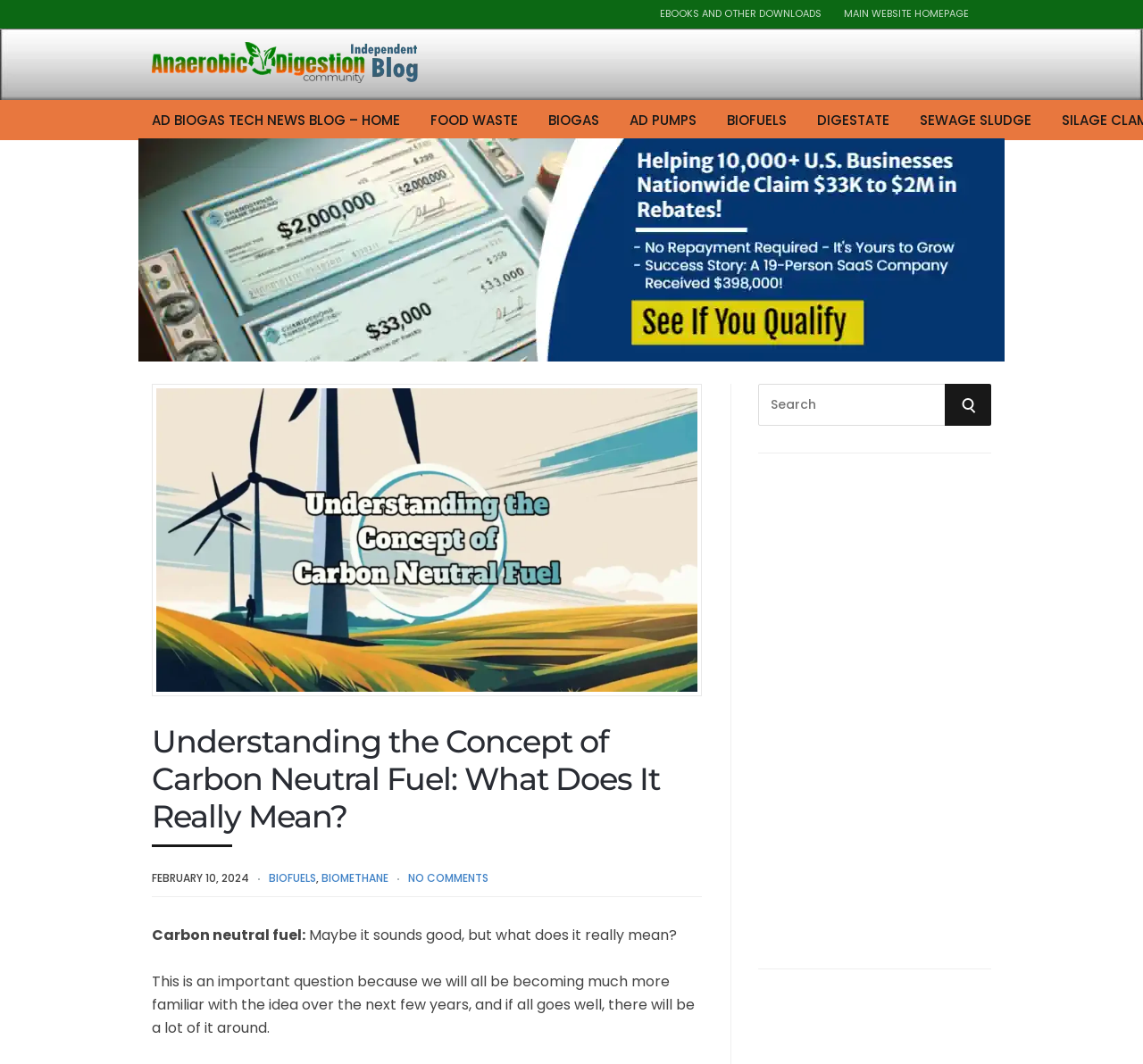Locate the bounding box coordinates of the element to click to perform the following action: 'Click on the 'EBOOKS AND OTHER DOWNLOADS' link'. The coordinates should be given as four float values between 0 and 1, in the form of [left, top, right, bottom].

[0.577, 0.0, 0.719, 0.026]